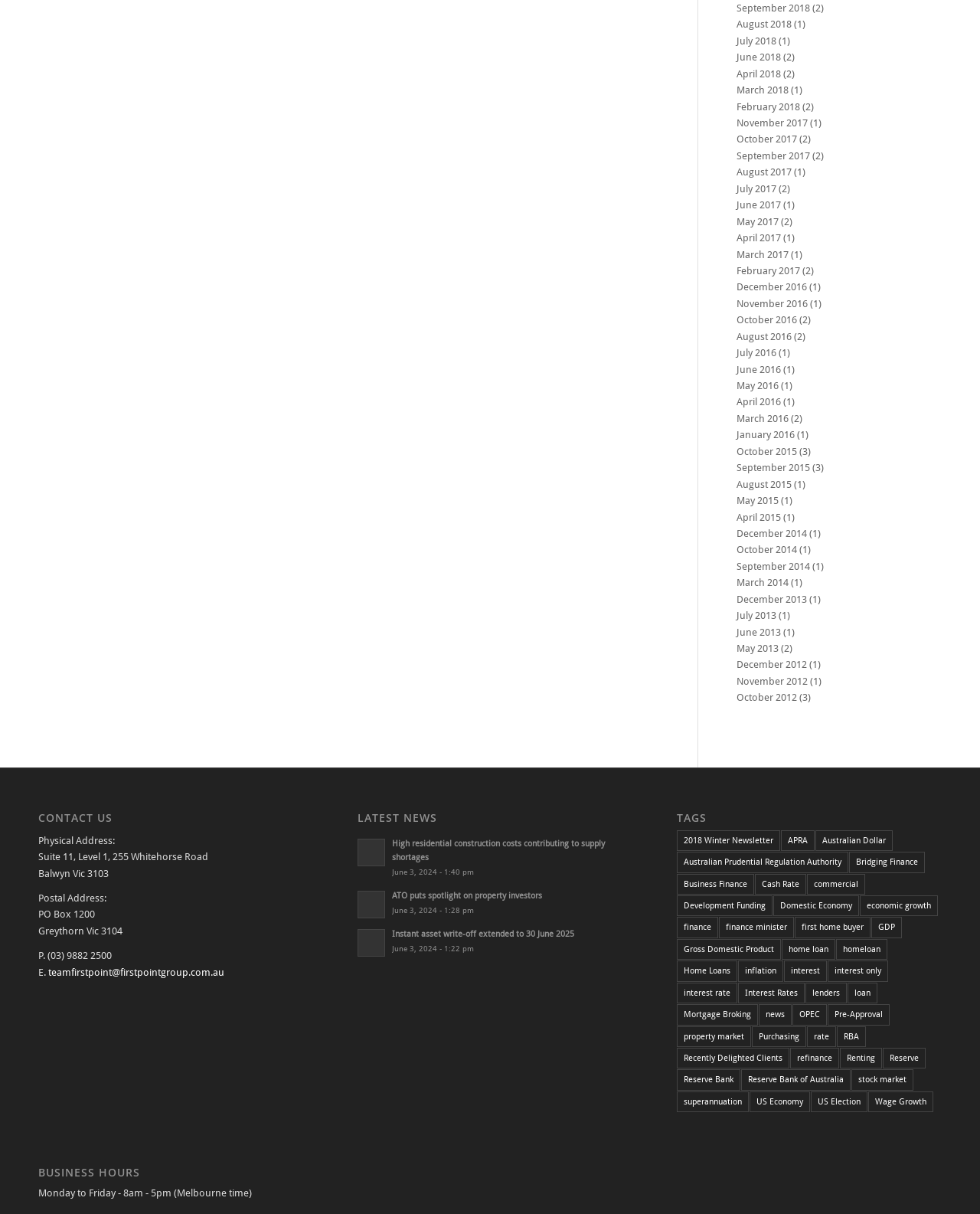Please find the bounding box coordinates of the section that needs to be clicked to achieve this instruction: "Click on December 2021".

None